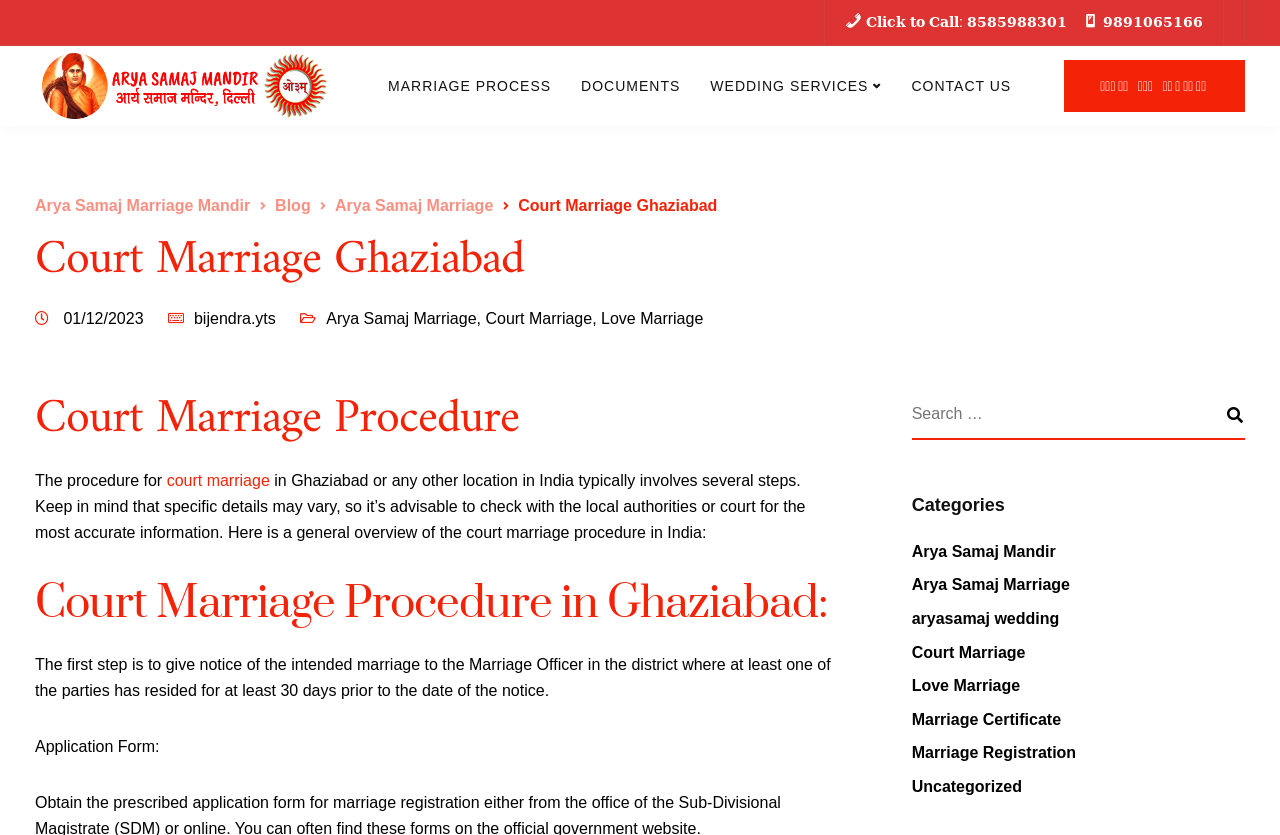Locate the bounding box coordinates of the clickable region necessary to complete the following instruction: "Search for related topics". Provide the coordinates in the format of four float numbers between 0 and 1, i.e., [left, top, right, bottom].

[0.712, 0.467, 0.973, 0.533]